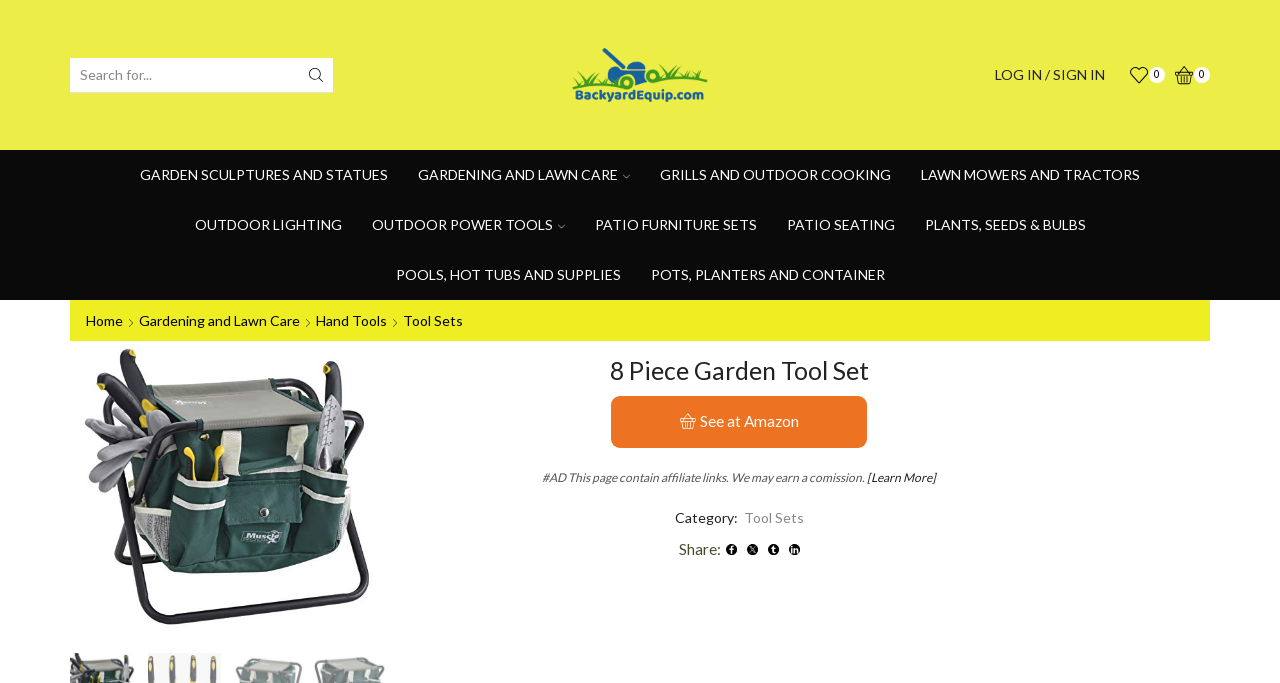Please specify the bounding box coordinates of the element that should be clicked to execute the given instruction: 'See the product at Amazon'. Ensure the coordinates are four float numbers between 0 and 1, expressed as [left, top, right, bottom].

[0.478, 0.579, 0.678, 0.656]